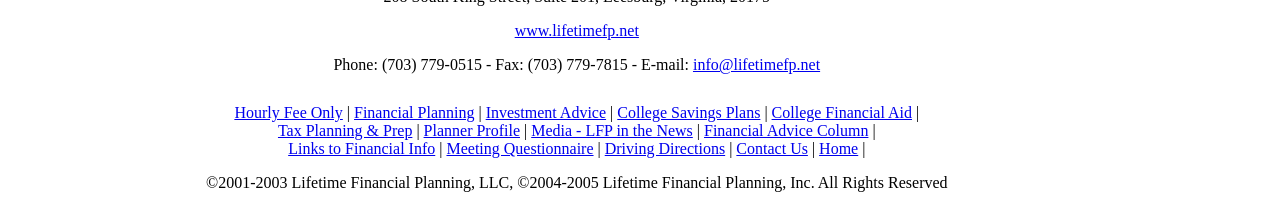Determine the bounding box coordinates for the area that needs to be clicked to fulfill this task: "view media news". The coordinates must be given as four float numbers between 0 and 1, i.e., [left, top, right, bottom].

[0.415, 0.58, 0.541, 0.66]